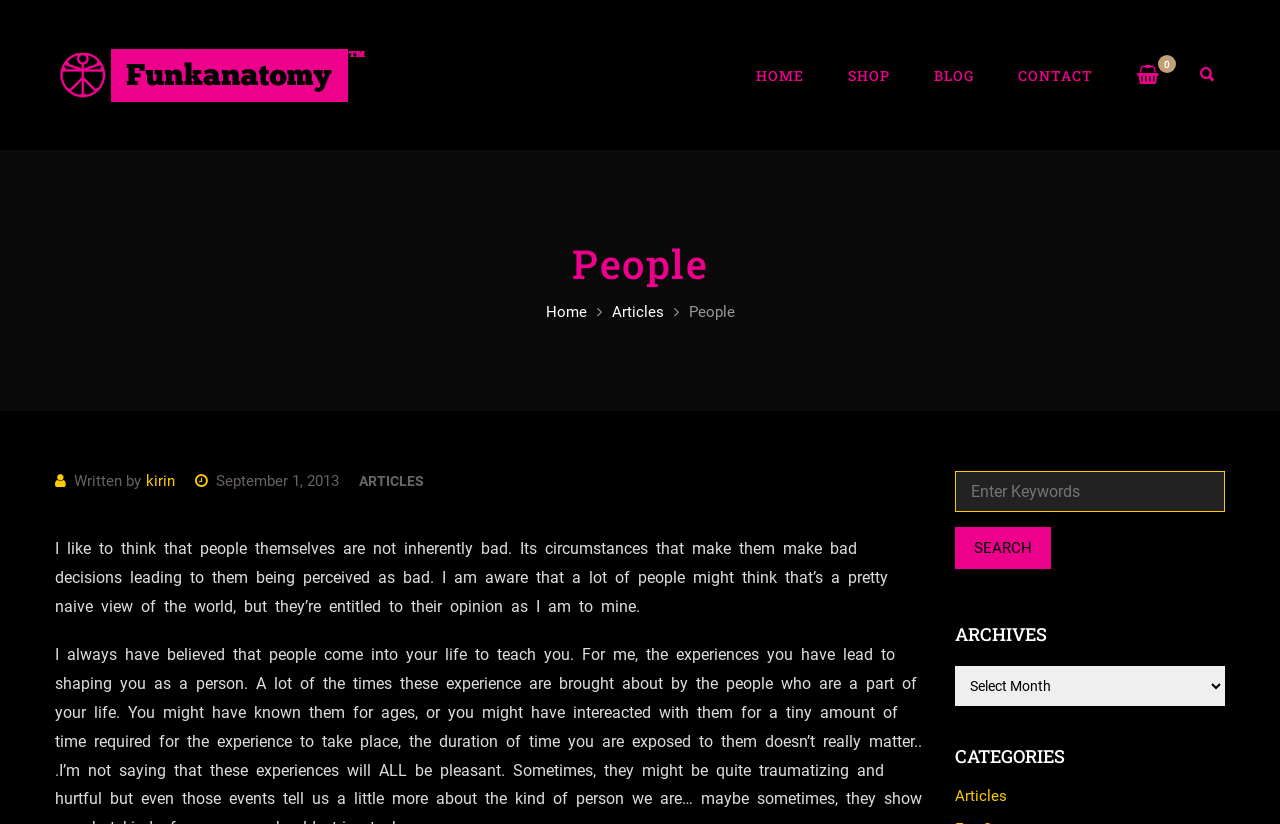What are the categories available on the webpage?
Using the visual information, respond with a single word or phrase.

Articles